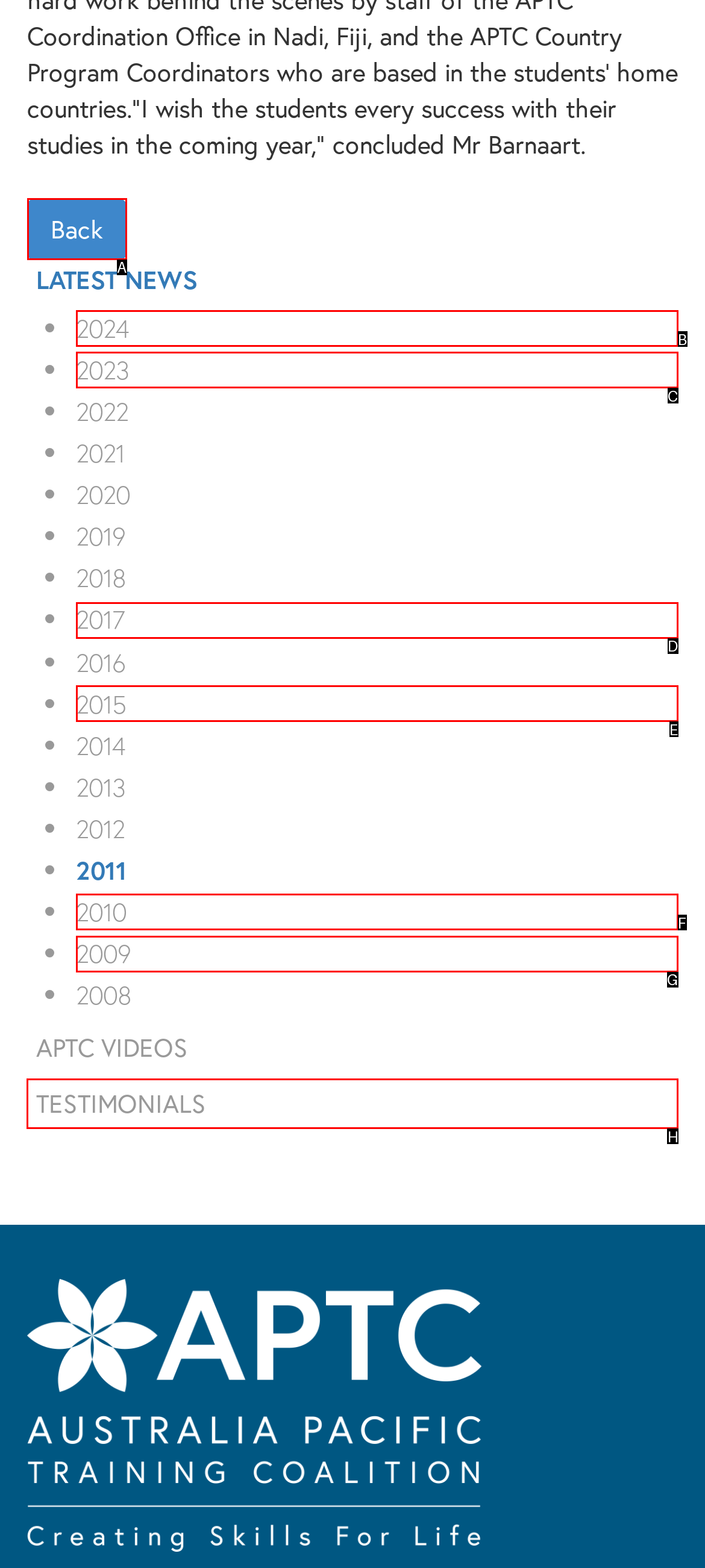To achieve the task: Enter a comment, indicate the letter of the correct choice from the provided options.

None